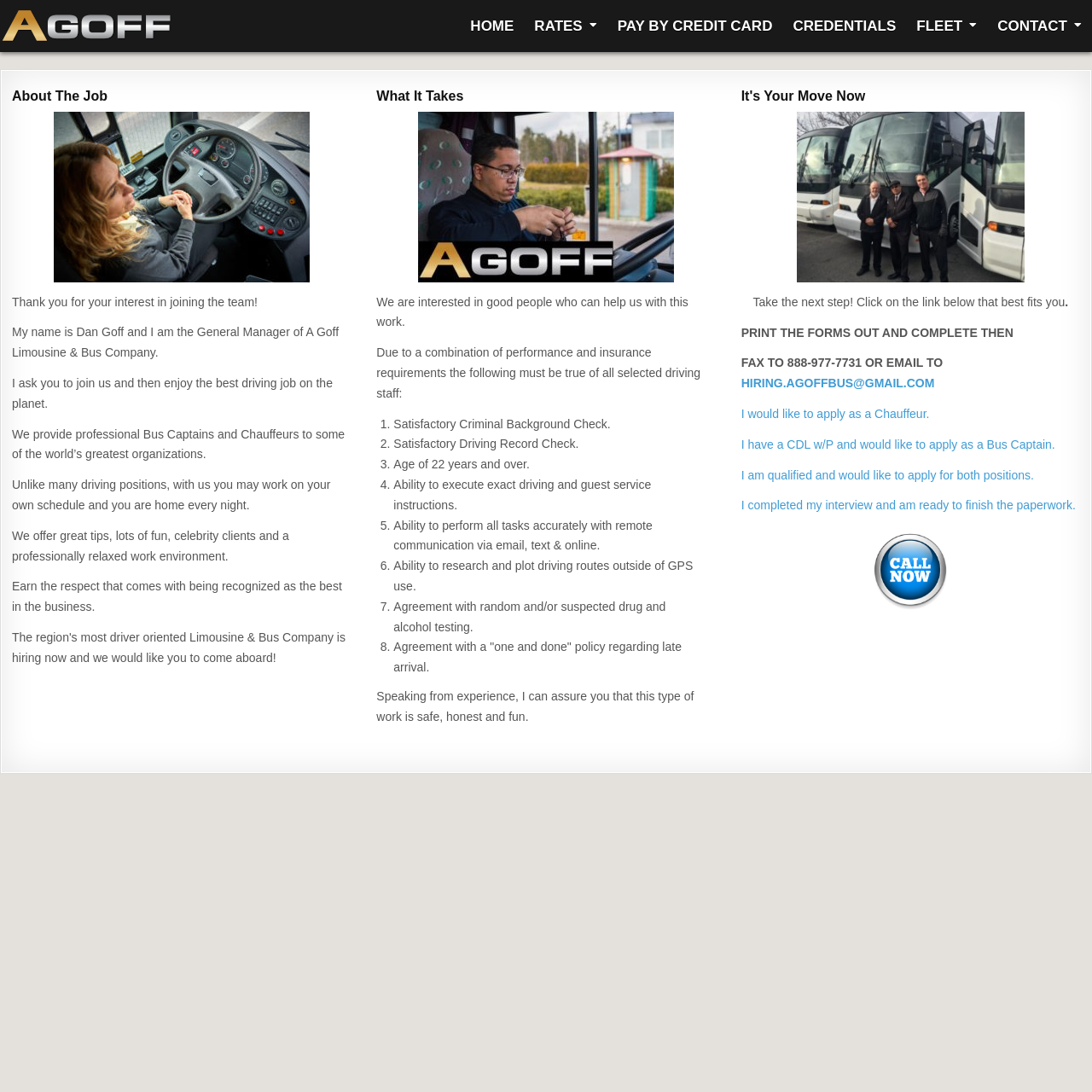Please locate the bounding box coordinates of the element that should be clicked to complete the given instruction: "Click on the 'HOME' link".

[0.421, 0.008, 0.48, 0.04]